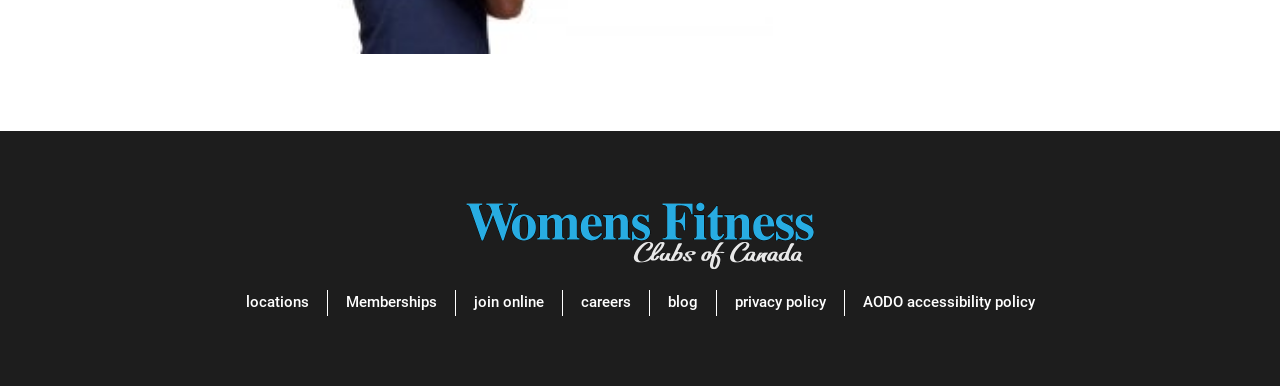Using the webpage screenshot, find the UI element described by AODO accessibility policy. Provide the bounding box coordinates in the format (top-left x, top-left y, bottom-right x, bottom-right y), ensuring all values are floating point numbers between 0 and 1.

[0.674, 0.752, 0.808, 0.818]